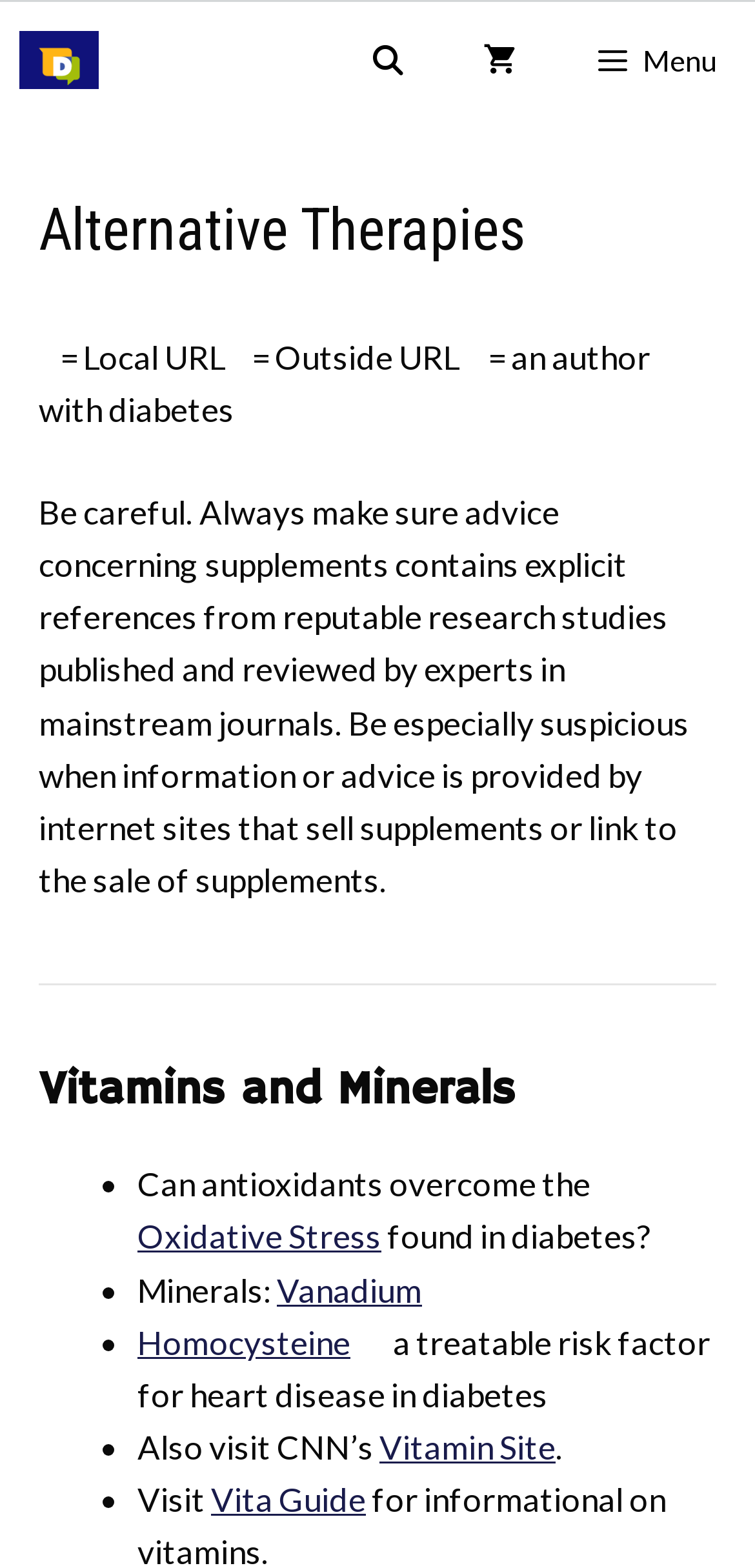Please mark the clickable region by giving the bounding box coordinates needed to complete this instruction: "Read about Oxidative Stress".

[0.182, 0.776, 0.505, 0.802]